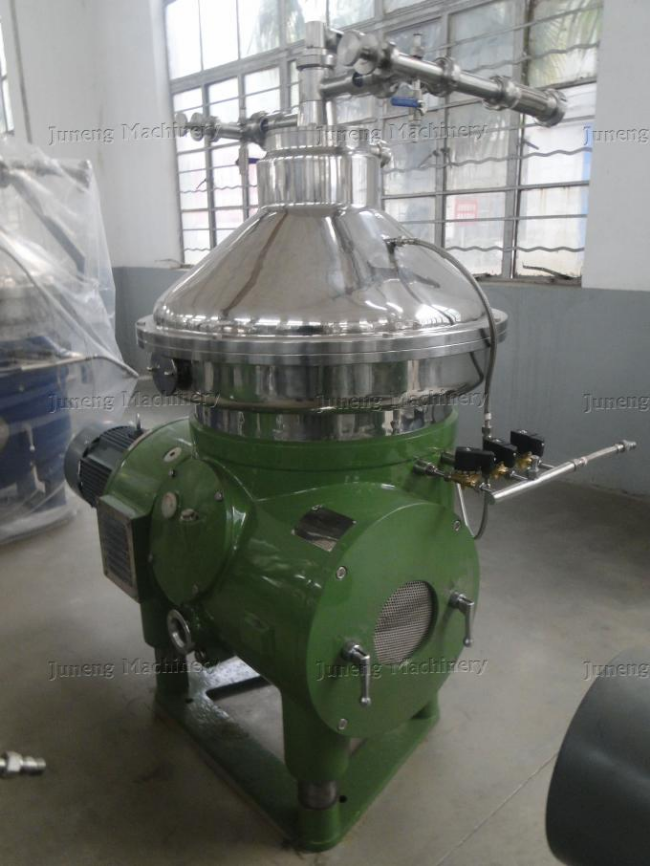Describe the image thoroughly, including all noticeable details.

The image showcases a sophisticated Virgin Coconut Disc Oil Separator, a crucial piece of machinery utilized in the oil refining process. Its design features a stainless steel upper section that provides durability and efficiency in operation. The main body is painted green, highlighting its industrial application and robust construction.

This separator is equipped with a series of pipes and controls, visible at the top, which facilitate the continuous separation of different phases in liquid materials. The machine is characterized by its high-speed functionality and automated processes, ensuring consistent output with minimal human intervention. Furthermore, its compact design allows it to fit into various settings, from small-scale operations to larger industrial facilities.

The background shows a well-lit environment, likely indicative of a manufacturing or processing area, emphasizing the machine's practical use in real-world applications. This separator is ideal for processes such as degumming, desoaping, and water washing in vegetable oil refining, making it an essential asset for modern production lines in the food and chemical industries.